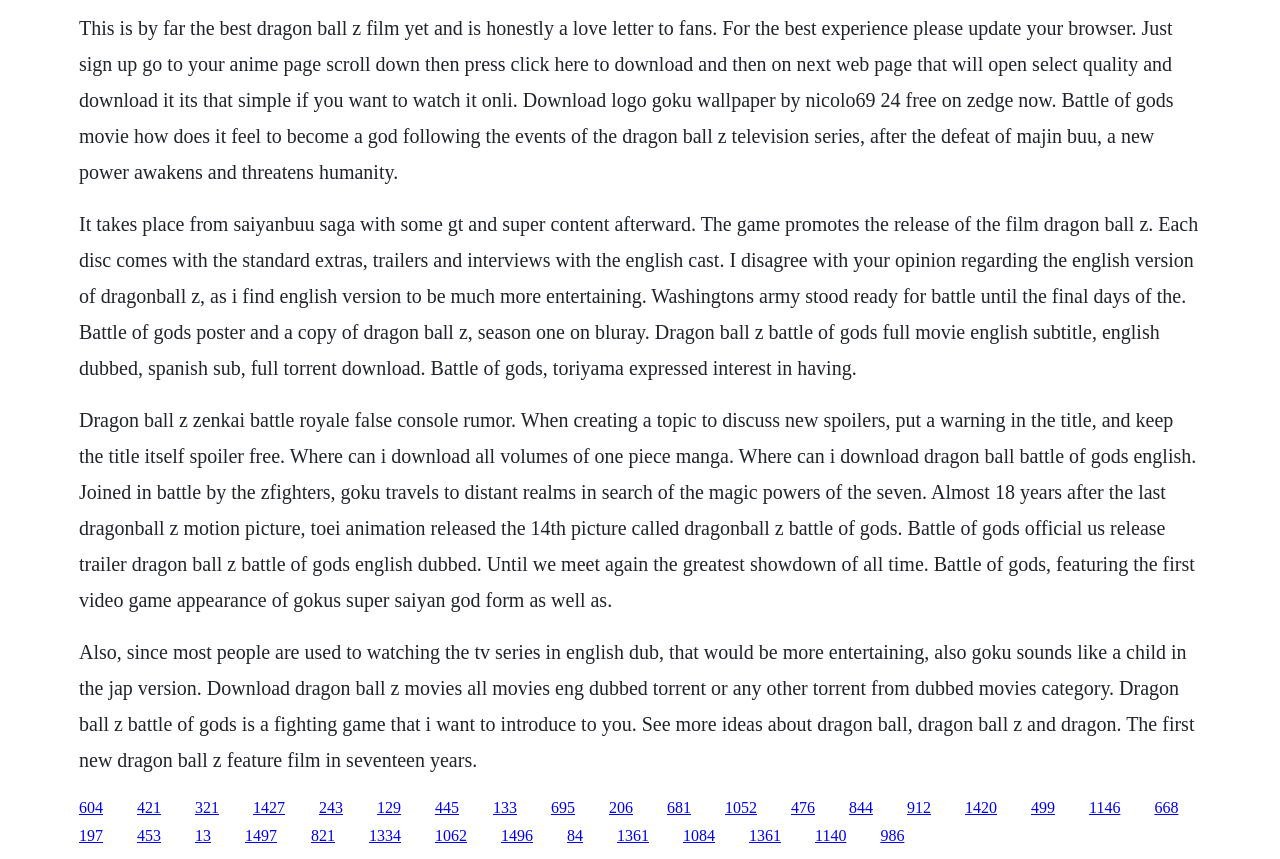Is the webpage discussing a specific Dragon Ball Z game?
Using the visual information, answer the question in a single word or phrase.

Yes